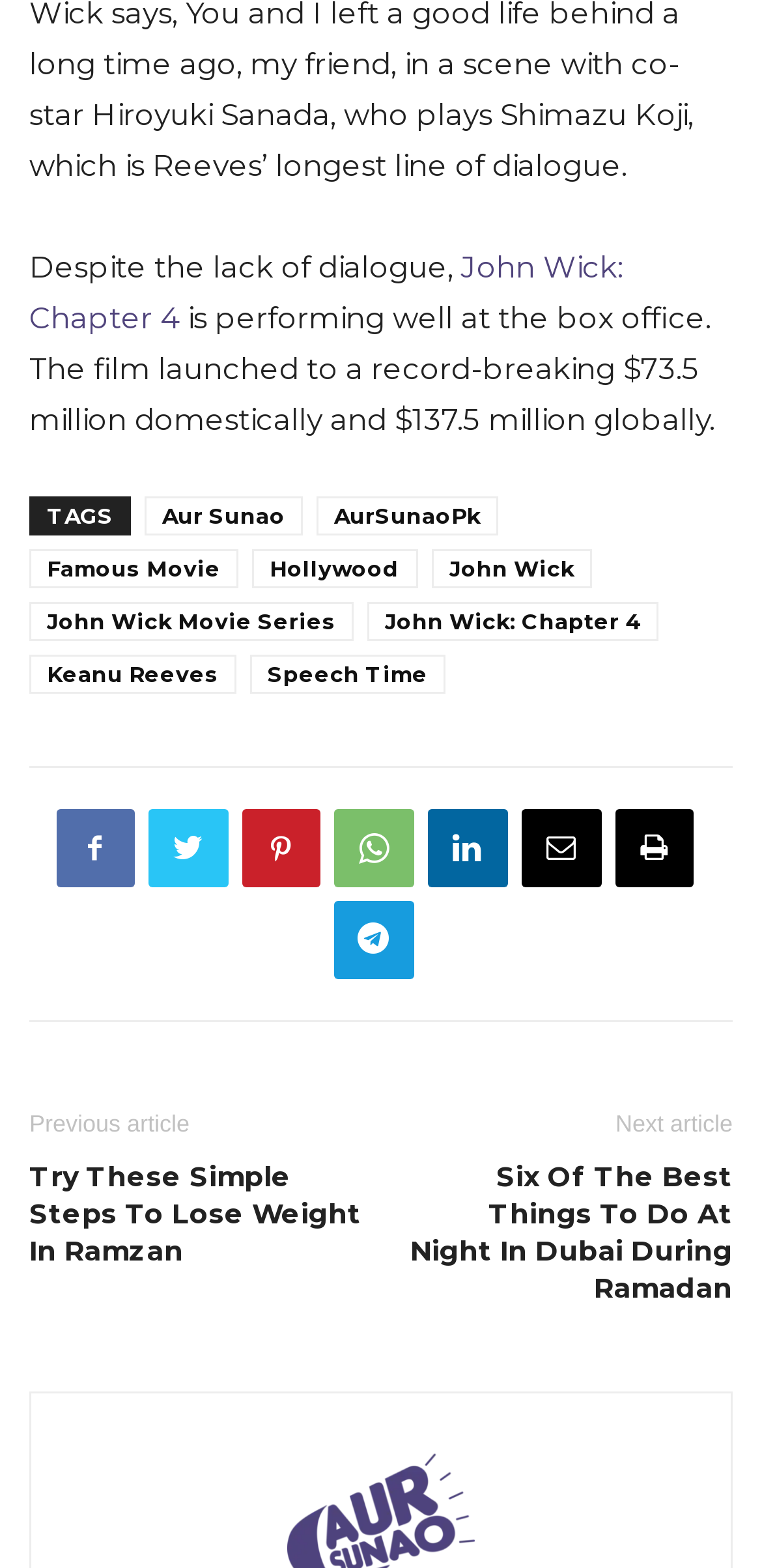Locate the bounding box coordinates of the area you need to click to fulfill this instruction: 'Visit the Hollywood page'. The coordinates must be in the form of four float numbers ranging from 0 to 1: [left, top, right, bottom].

[0.331, 0.351, 0.549, 0.376]